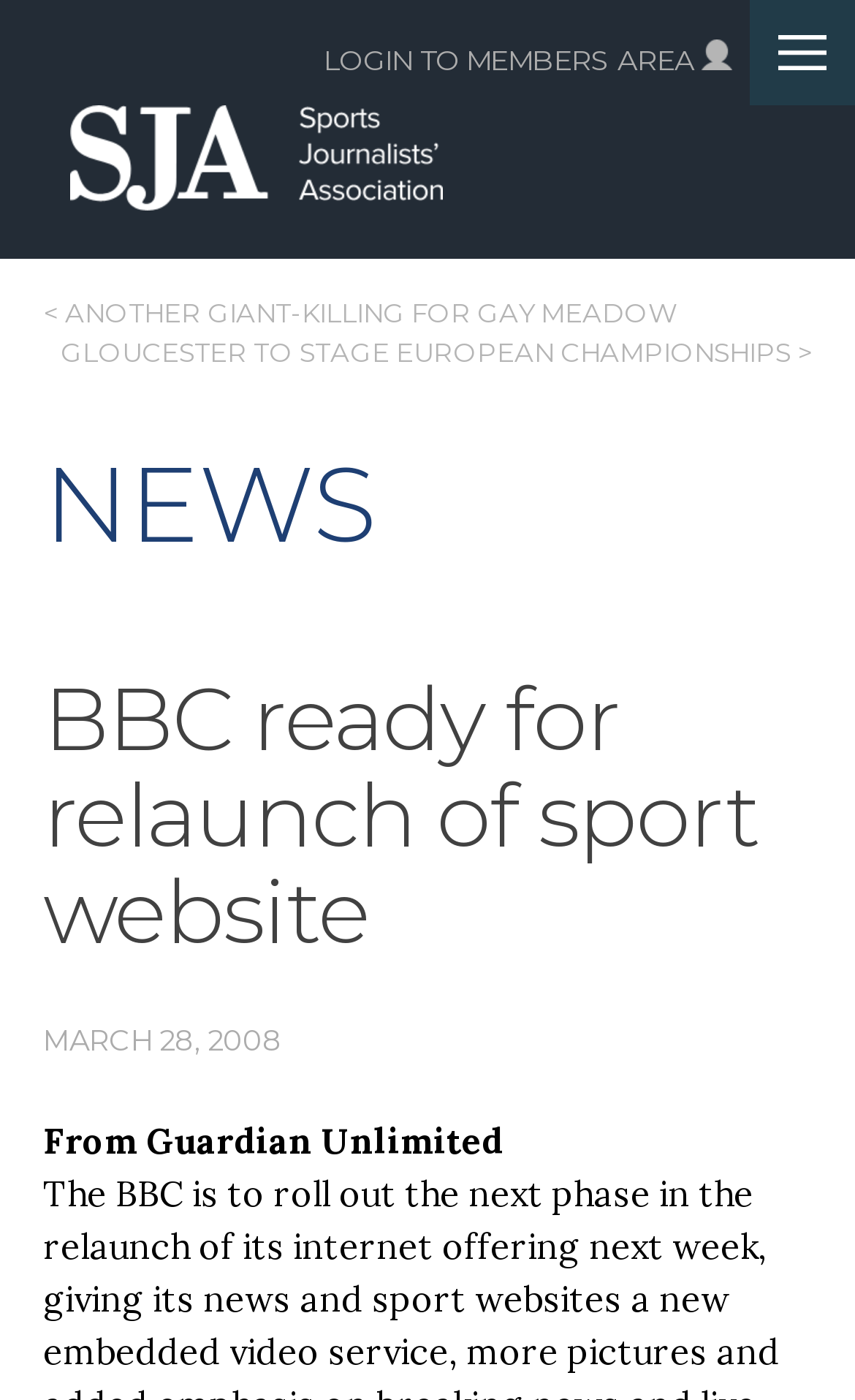Locate the bounding box of the UI element with the following description: "Login to Members Area".

[0.333, 0.0, 0.902, 0.086]